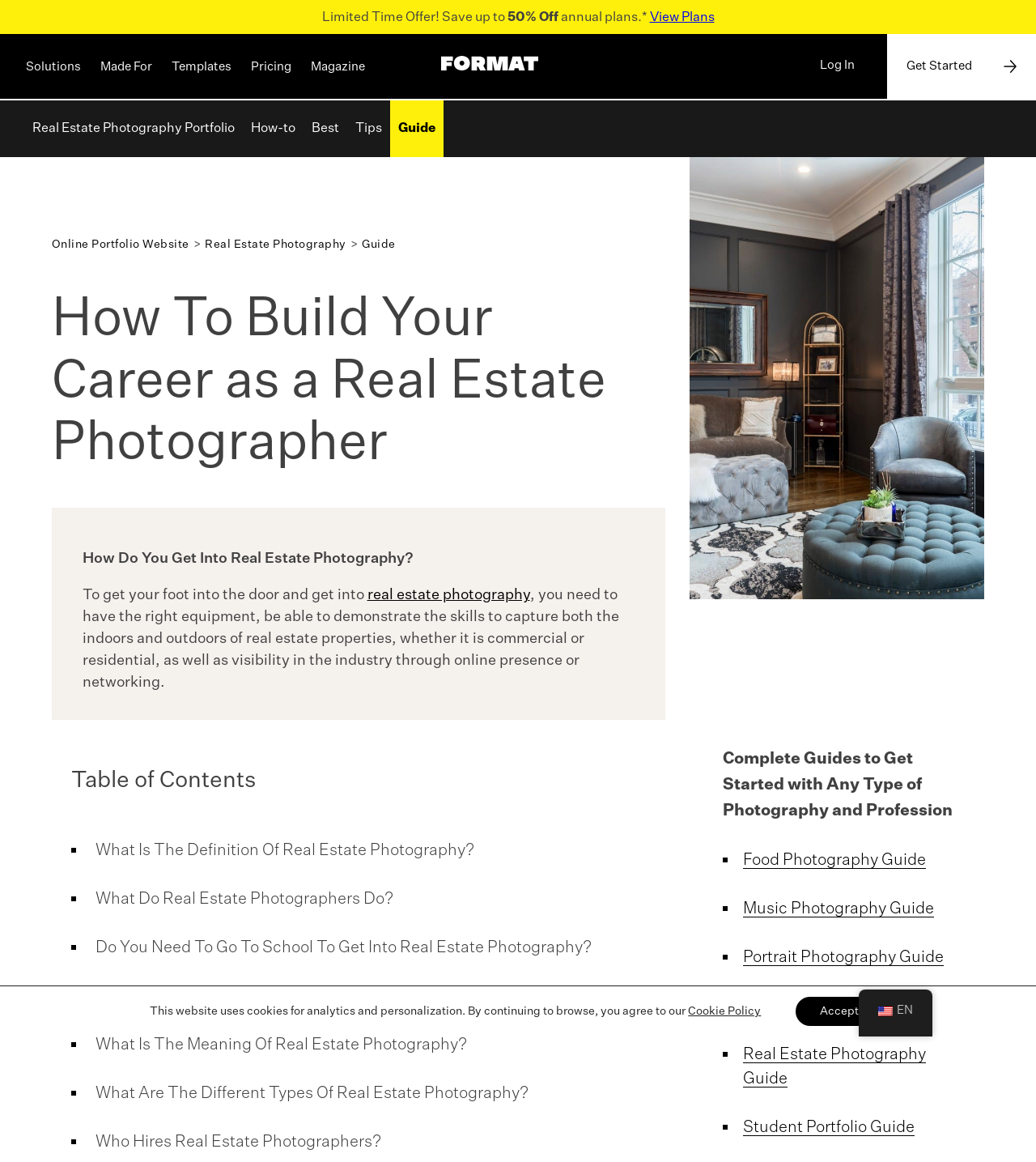Locate the bounding box of the UI element described in the following text: "Tips".

[0.343, 0.086, 0.369, 0.135]